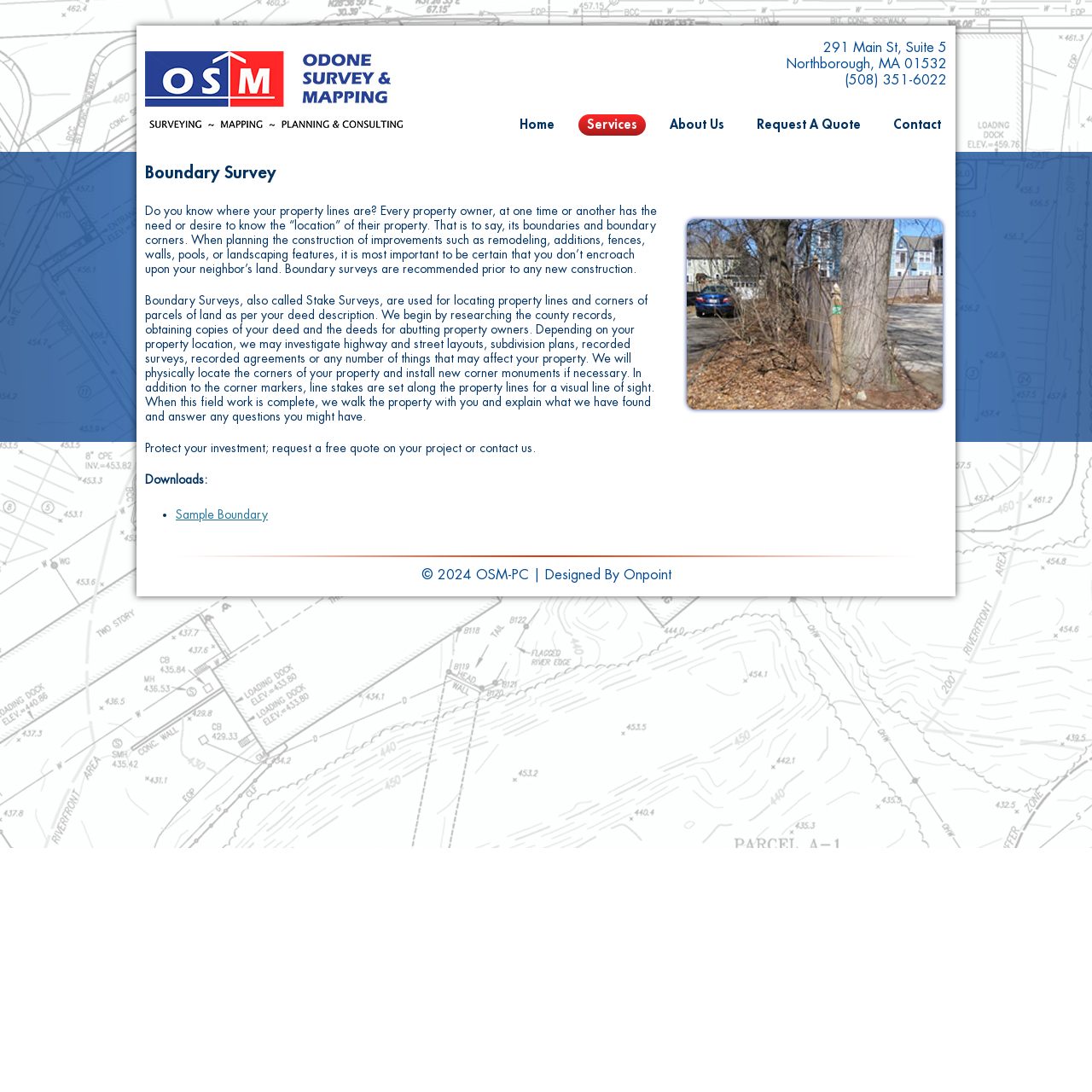Identify the bounding box coordinates for the UI element described as follows: Designed By Onpoint. Use the format (top-left x, top-left y, bottom-right x, bottom-right y) and ensure all values are floating point numbers between 0 and 1.

[0.499, 0.52, 0.614, 0.533]